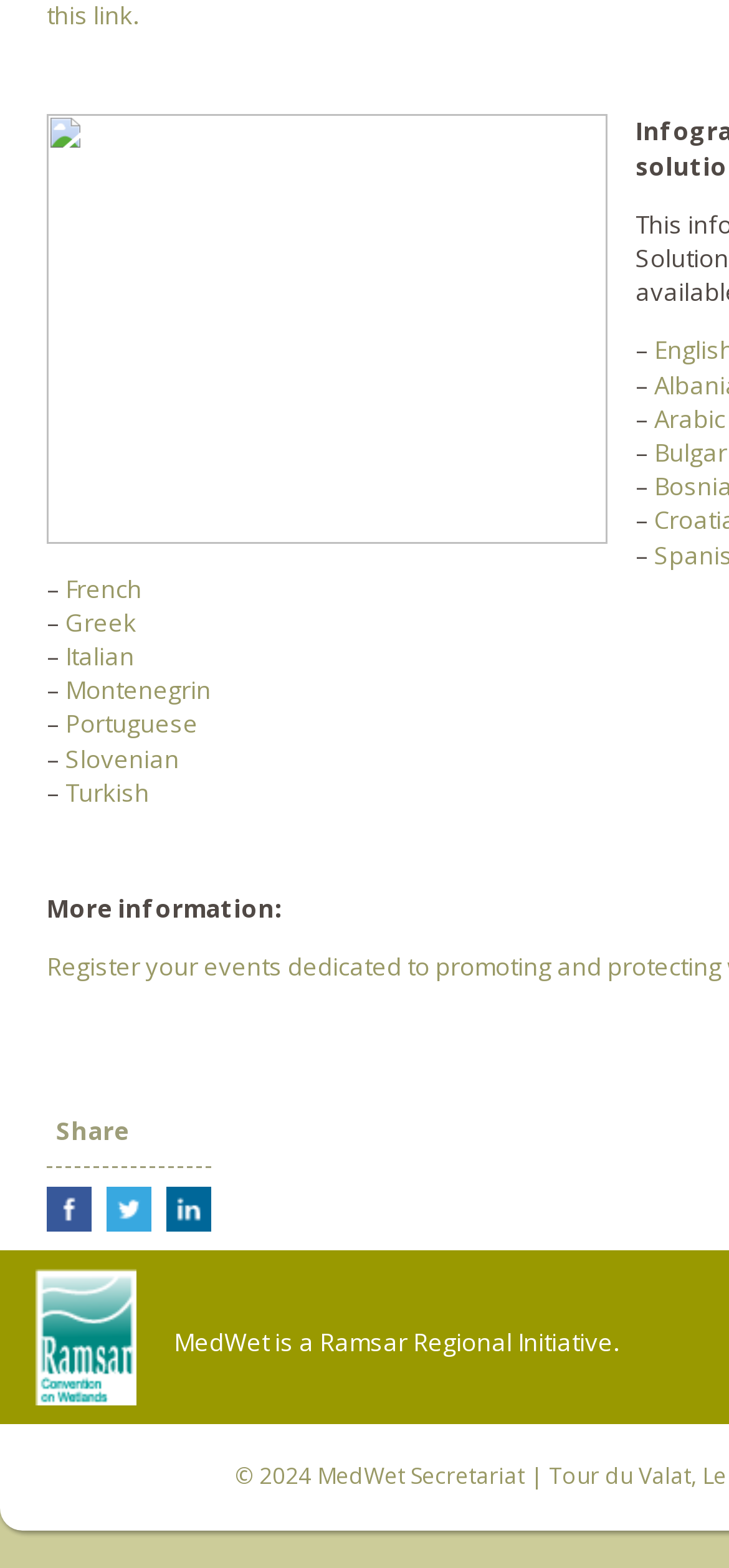Identify the bounding box coordinates of the clickable region necessary to fulfill the following instruction: "Click on Turkish". The bounding box coordinates should be four float numbers between 0 and 1, i.e., [left, top, right, bottom].

[0.09, 0.494, 0.205, 0.516]